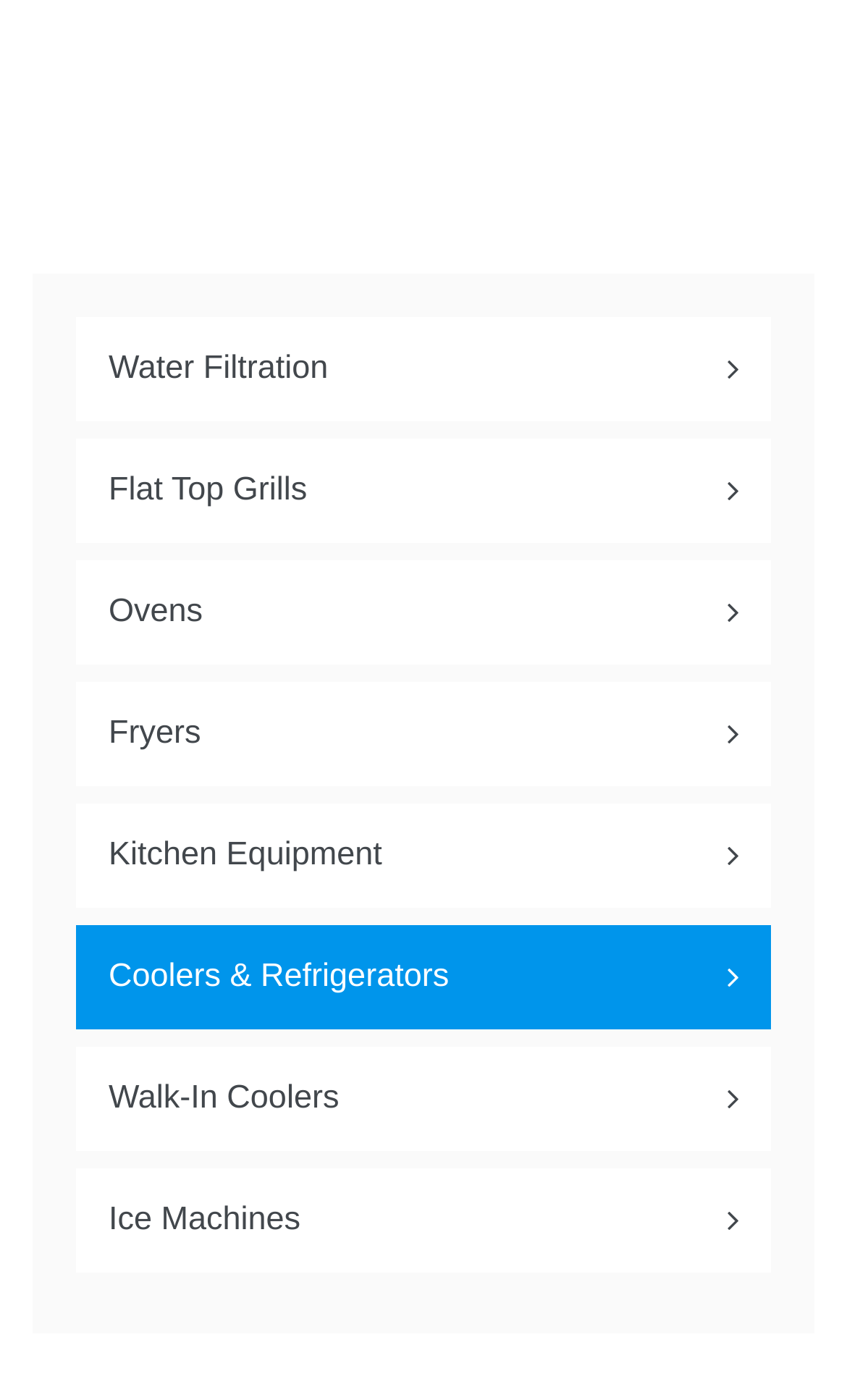What is the first category of kitchen equipment?
Use the image to answer the question with a single word or phrase.

Water Filtration